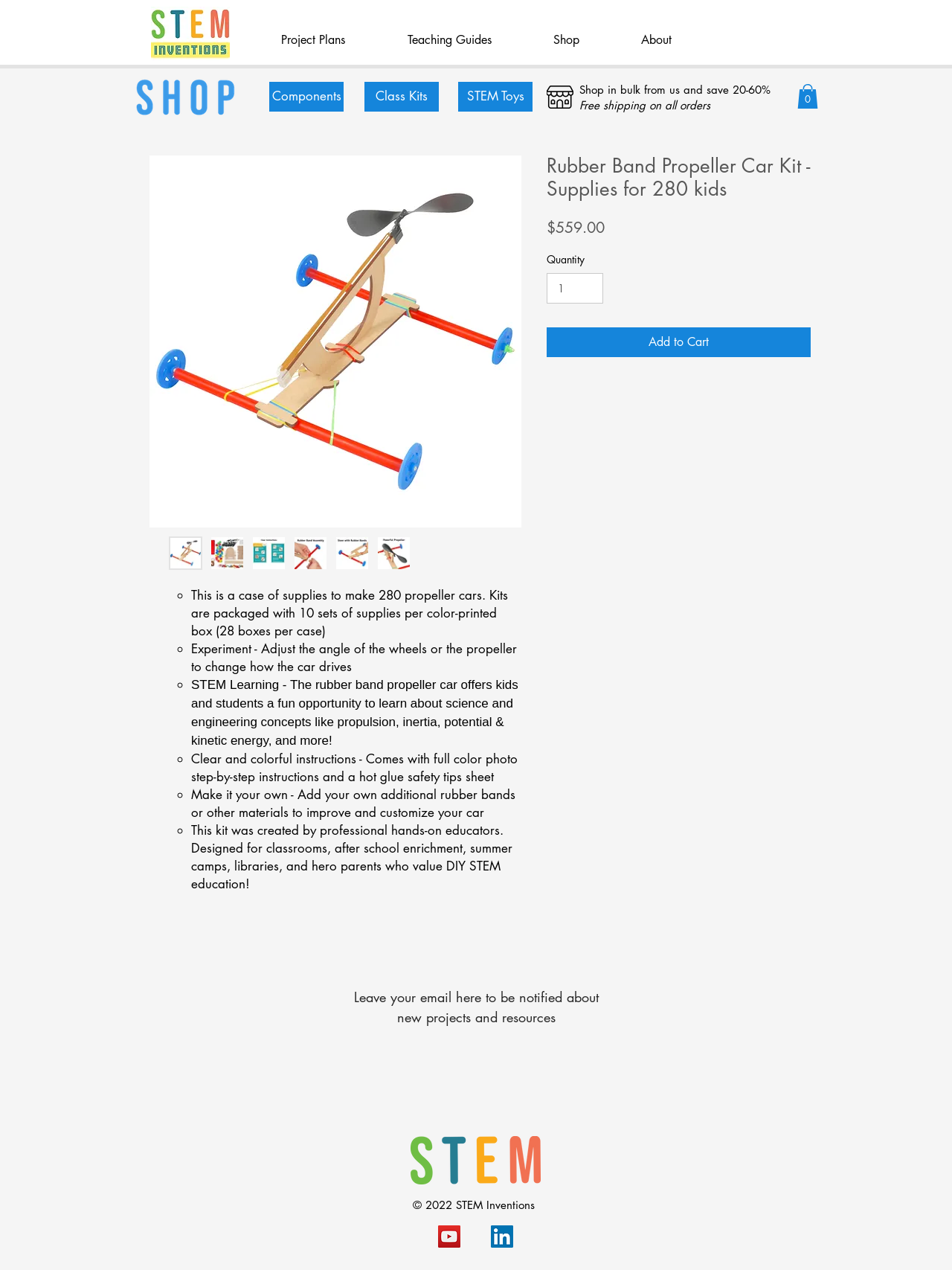Can you specify the bounding box coordinates of the area that needs to be clicked to fulfill the following instruction: "Enter quantity in the input field"?

[0.574, 0.215, 0.634, 0.239]